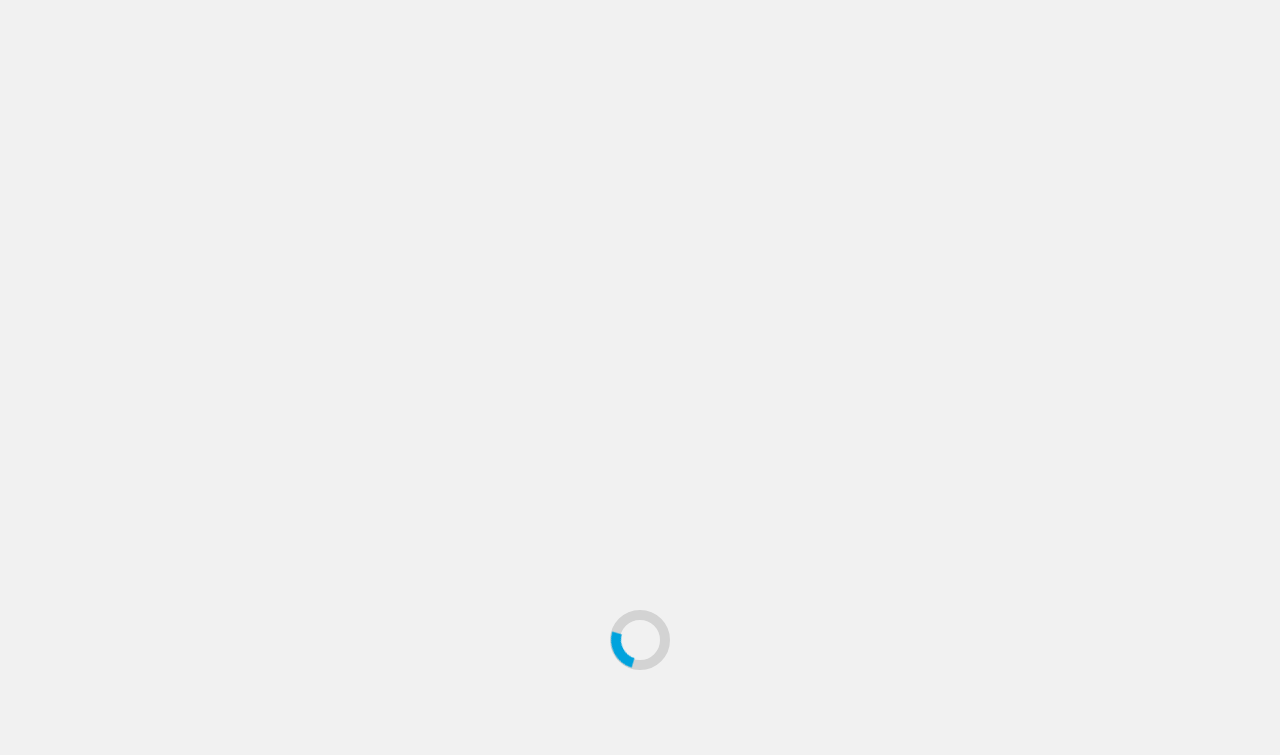Specify the bounding box coordinates (top-left x, top-left y, bottom-right x, bottom-right y) of the UI element in the screenshot that matches this description: Education

[0.213, 0.0, 0.278, 0.06]